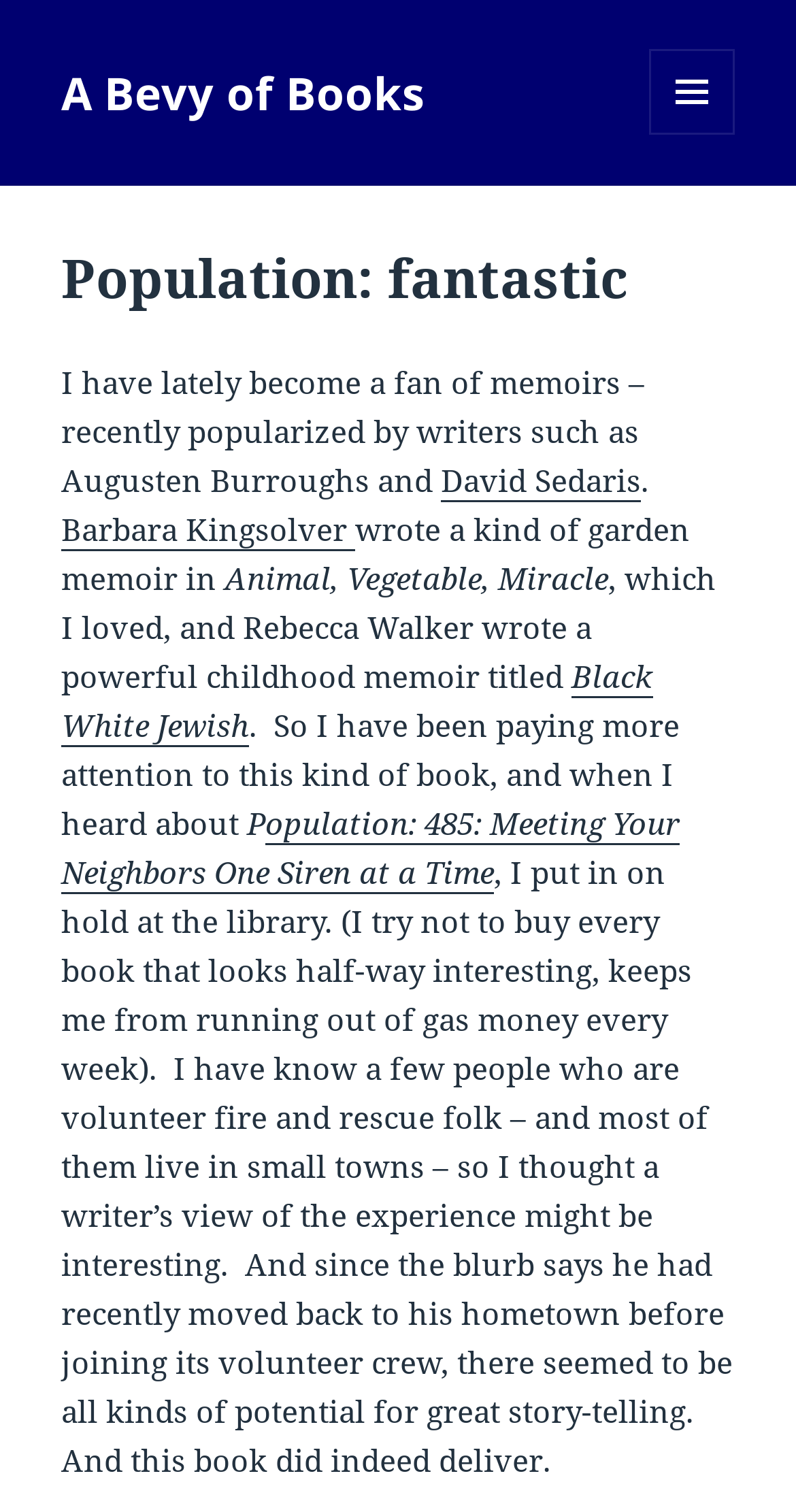Bounding box coordinates are specified in the format (top-left x, top-left y, bottom-right x, bottom-right y). All values are floating point numbers bounded between 0 and 1. Please provide the bounding box coordinate of the region this sentence describes: Black White Jewish

[0.077, 0.433, 0.82, 0.494]